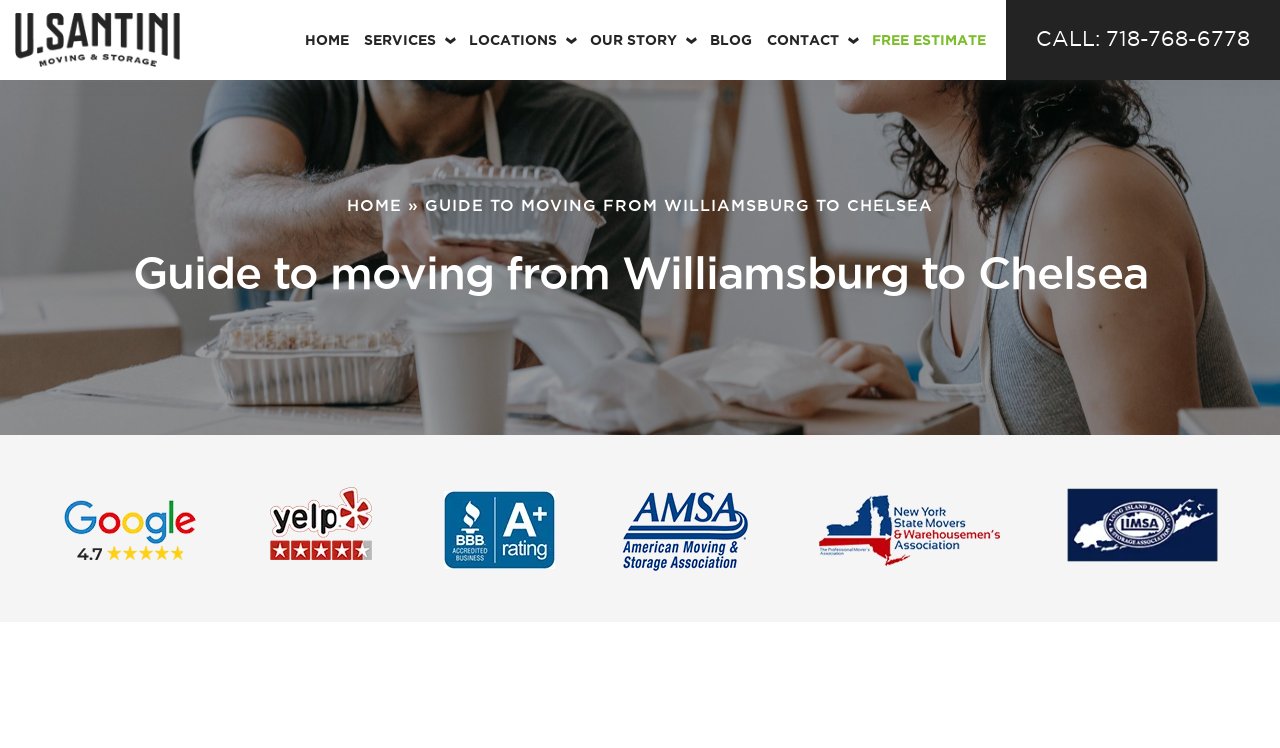Based on the visual content of the image, answer the question thoroughly: What is the main topic of the webpage?

I found the main topic of the webpage by looking at the main heading, which says 'Guide to moving from Williamsburg to Chelsea'. This suggests that the webpage is about moving from one location to another.